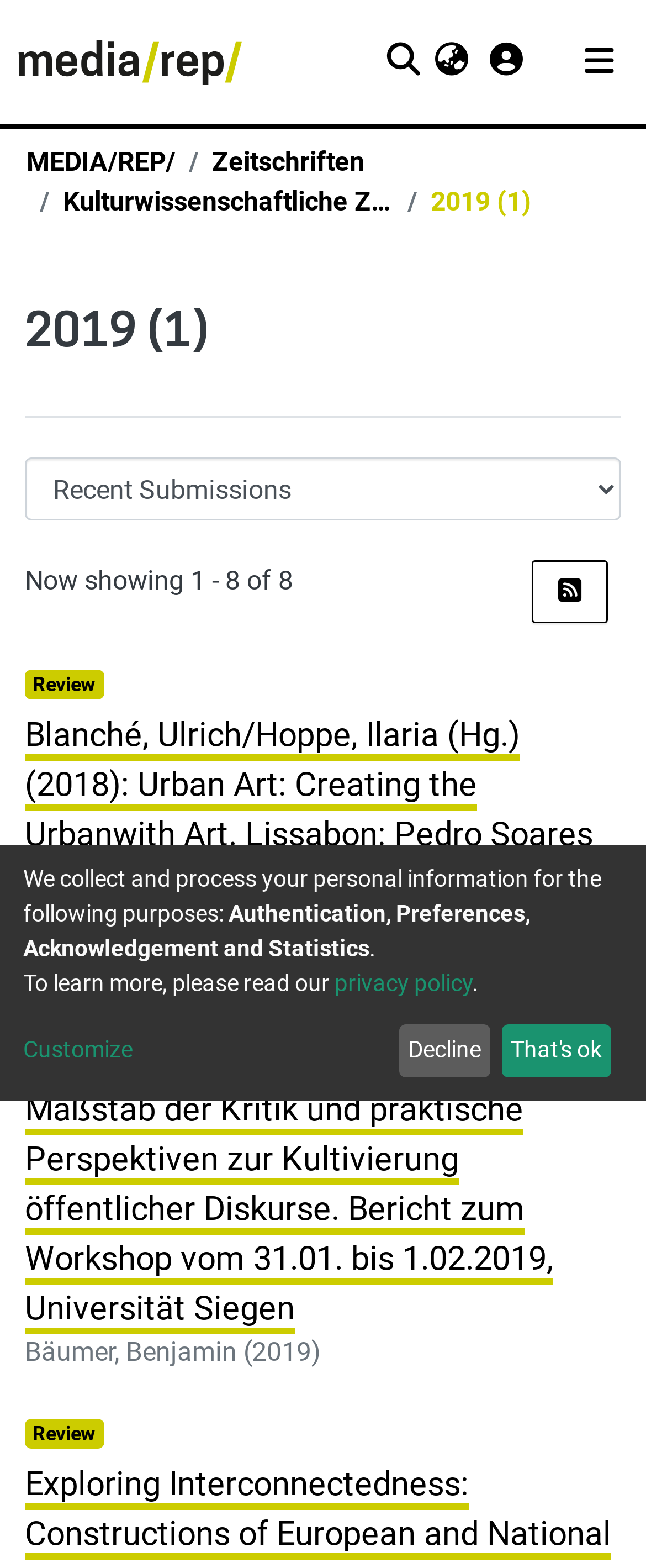Point out the bounding box coordinates of the section to click in order to follow this instruction: "Read the privacy policy".

[0.518, 0.618, 0.731, 0.635]